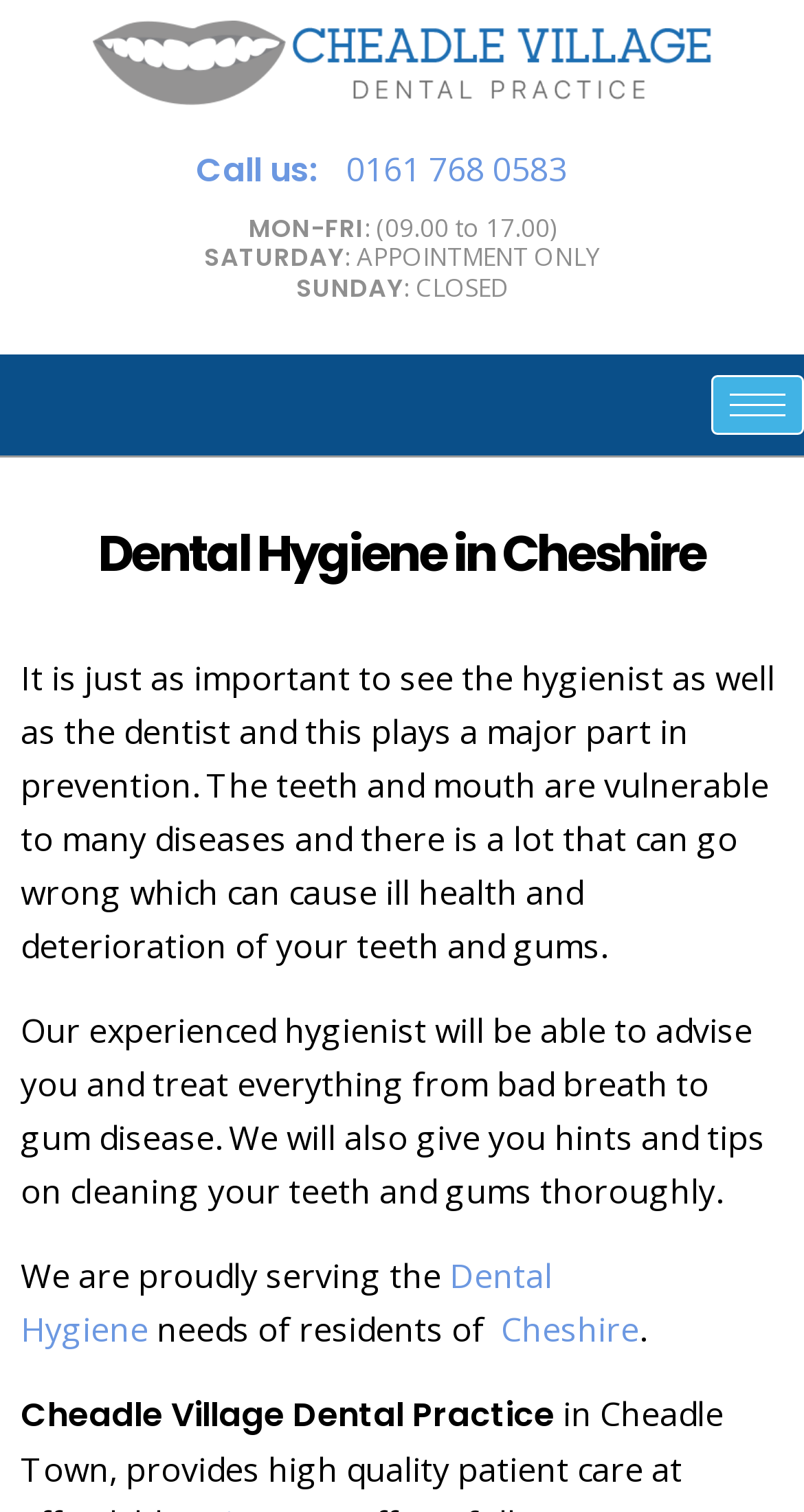Using details from the image, please answer the following question comprehensively:
What area do they serve?

I found the area served by the dental practice by reading the static text element that mentions 'the needs of residents of Cheshire'. This indicates that the practice serves the Cheshire area.